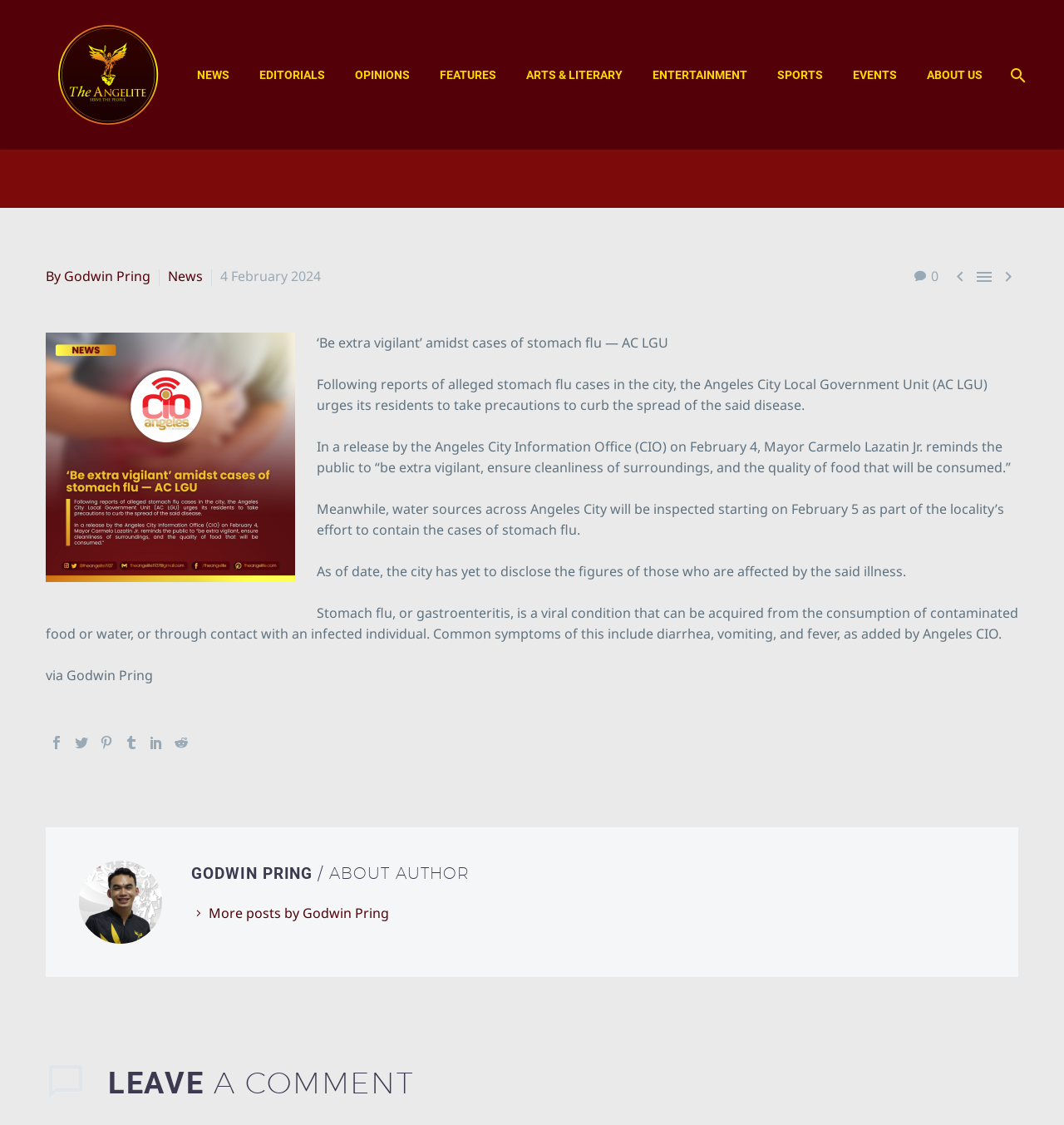Give a concise answer of one word or phrase to the question: 
What is the category of the current article?

News